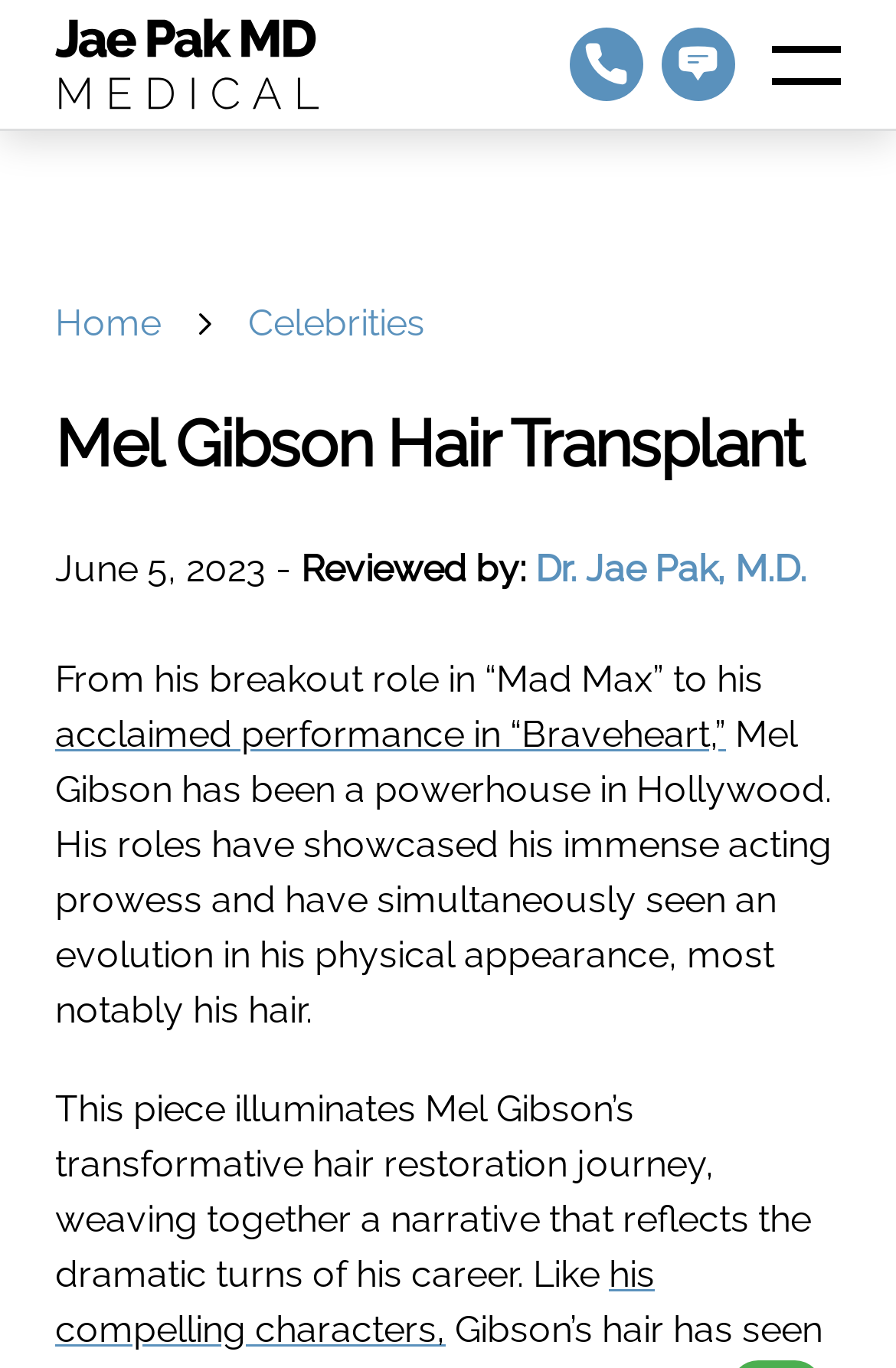Answer the question in one word or a short phrase:
What is the type of menu that can be expanded?

Mobile menu